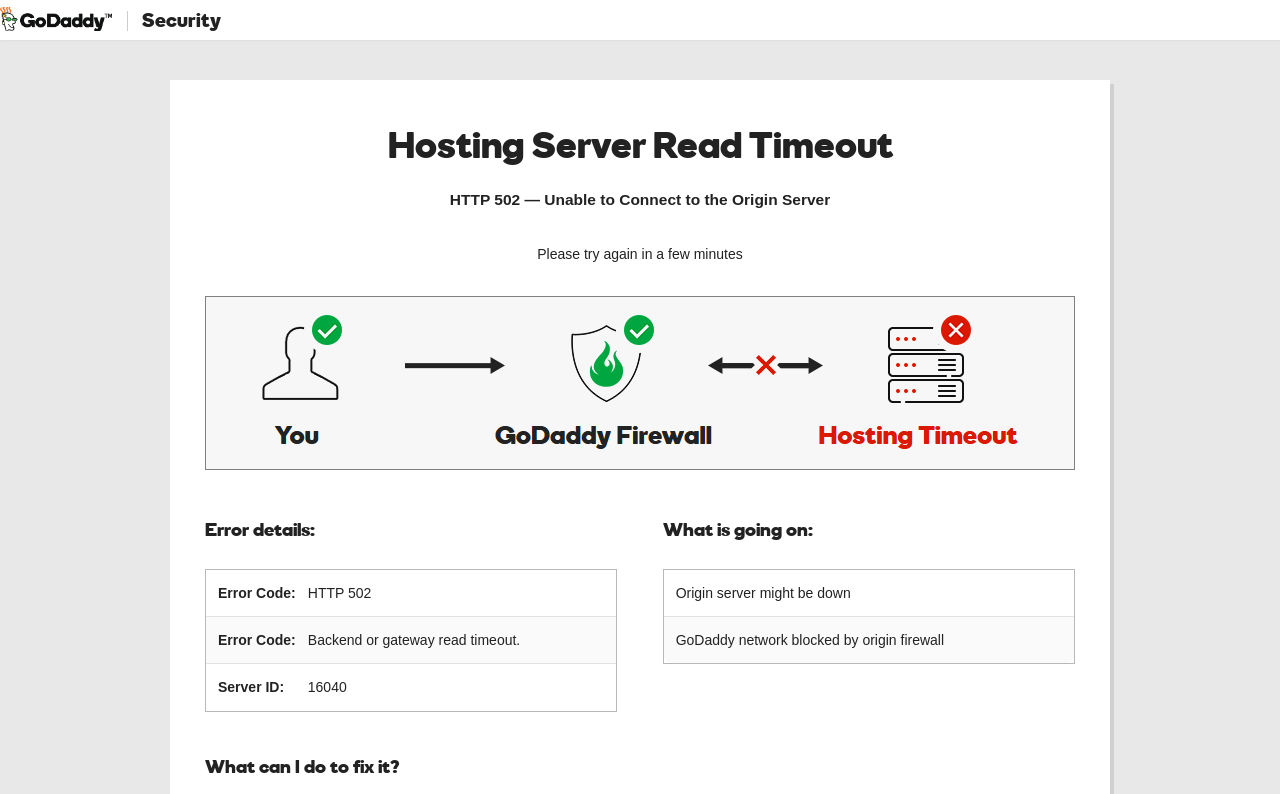Generate an in-depth caption that captures all aspects of the webpage.

This webpage appears to be an error page, displaying information about an HTTP 502 error. At the top, there is a link on the left side, followed by the text "Security" on the same line. Below this, there are three headings: "Hosting Server Read Timeout", "HTTP 502 — Unable to Connect to the Origin Server", and a message "Please try again in a few minutes" in the middle of the page.

Further down, there is a section titled "Error details:" with a table containing three rows of error information. Each row has two columns, with labels such as "Error Code:" and "Server ID:", accompanied by corresponding values like "HTTP 502" and "16040".

On the right side of the page, there is another section titled "What is going on:" with a table containing two rows of possible explanations for the error. These explanations include "Origin server might be down" and "GoDaddy network blocked by origin firewall".

Finally, at the bottom of the page, there is a heading "What can I do to fix it?" which appears to be a call to action for the user to take steps to resolve the error.